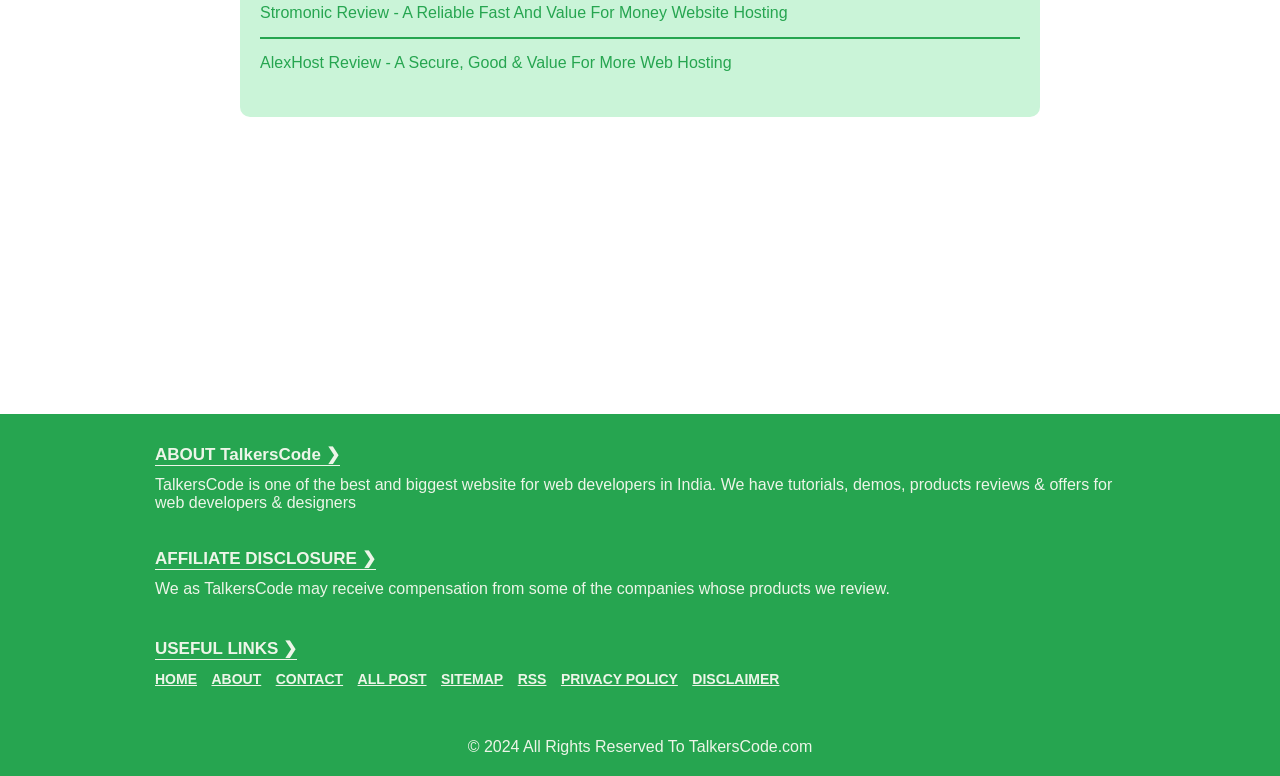Locate the bounding box coordinates of the item that should be clicked to fulfill the instruction: "view all posts".

[0.279, 0.864, 0.333, 0.885]